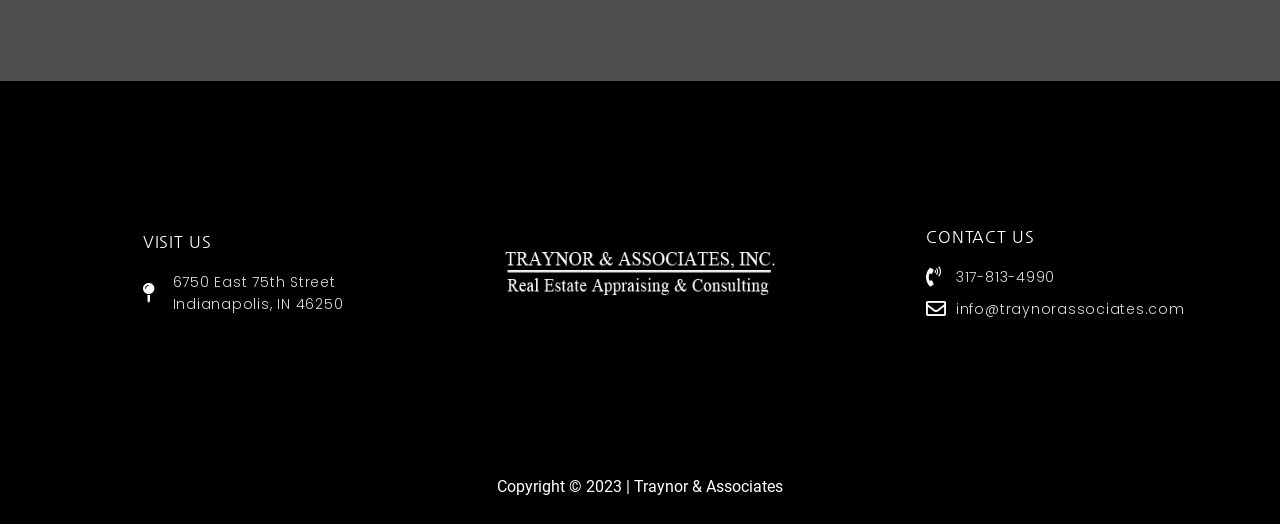How many links are there under the 'VISIT US' heading?
Answer briefly with a single word or phrase based on the image.

2